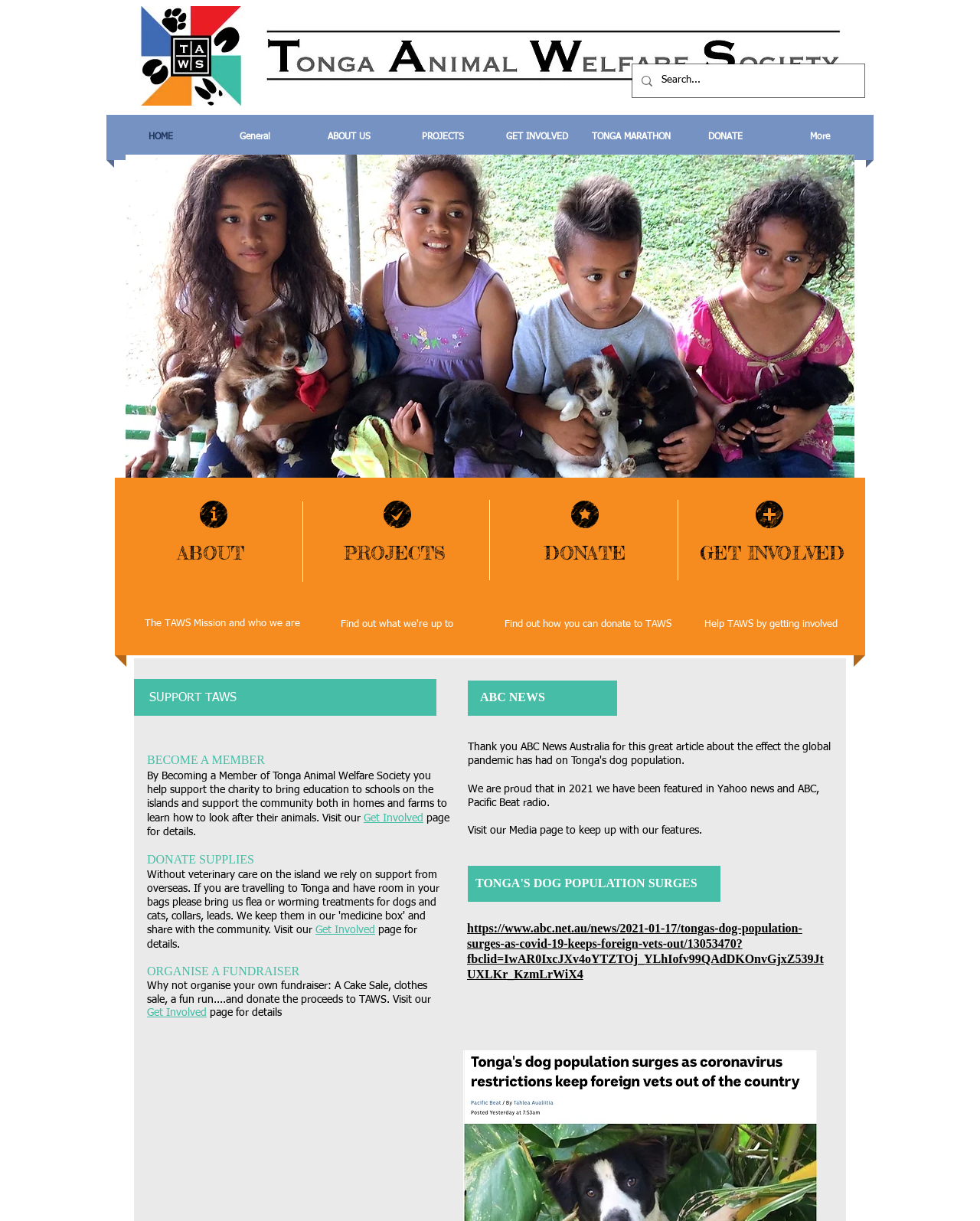Where was TAWS featured in 2021?
Refer to the screenshot and deliver a thorough answer to the question presented.

The webpage mentions that TAWS was featured in Yahoo news and ABC, Pacific Beat radio in 2021, which suggests that the organization has received media coverage.